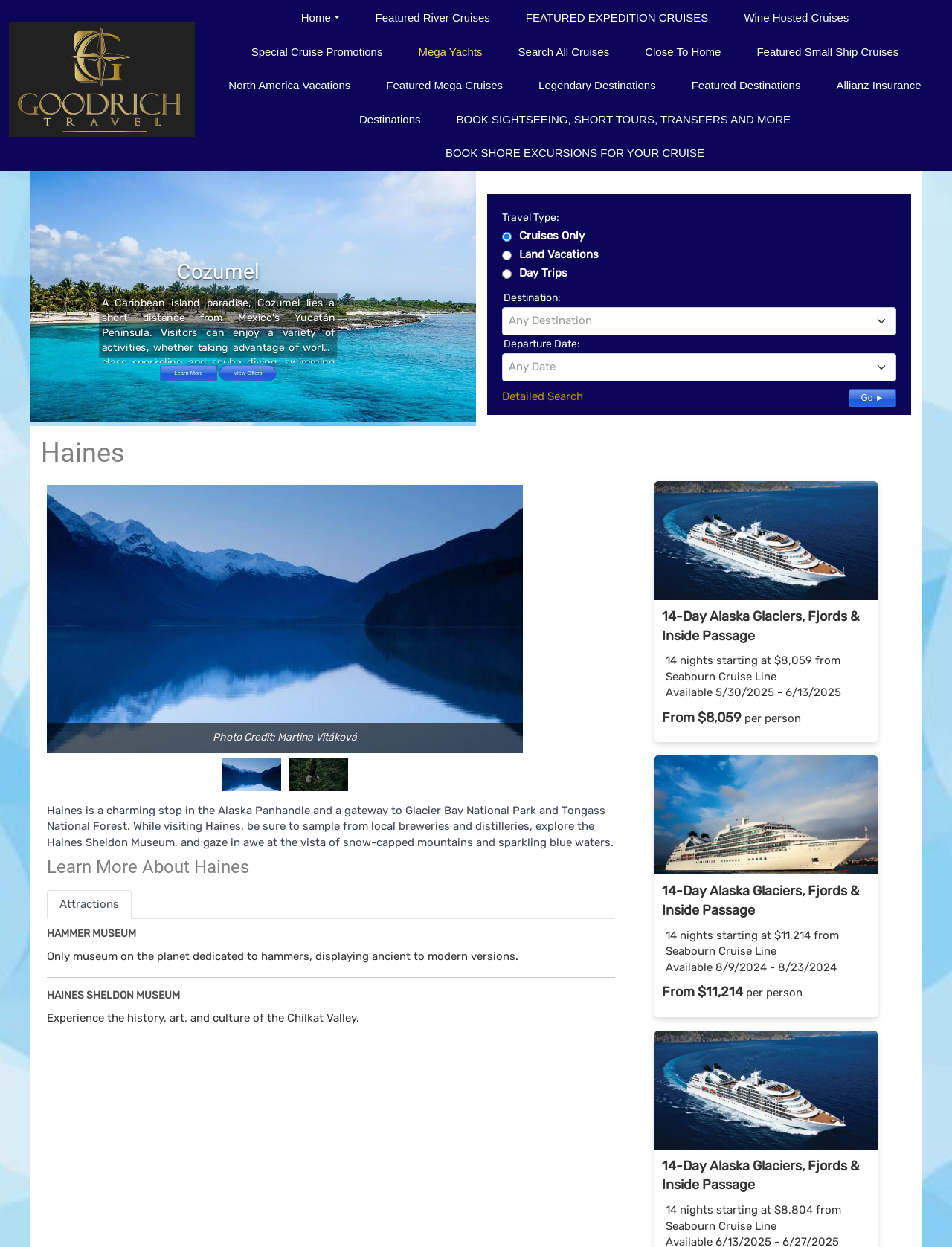What type of travel is focused on this webpage?
Carefully examine the image and provide a detailed answer to the question.

Based on the webpage's content, including the links 'Featured River Cruises', 'FEATURED EXPEDITION CRUISES', and 'Search All Cruises', it appears that the webpage is focused on cruises as a type of travel.